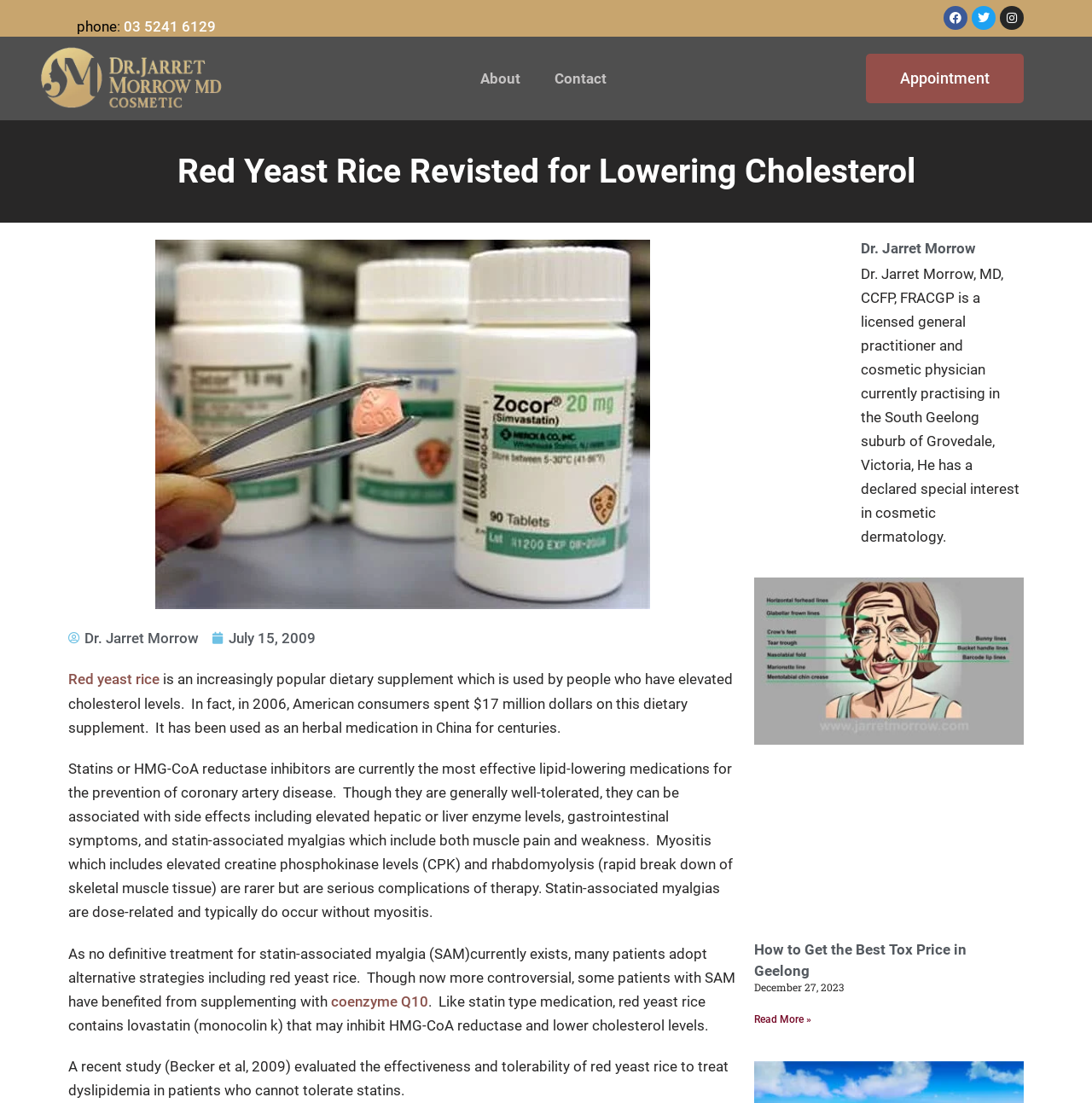Highlight the bounding box coordinates of the element you need to click to perform the following instruction: "Read about Dr. Jarret Morrow."

[0.062, 0.568, 0.182, 0.59]